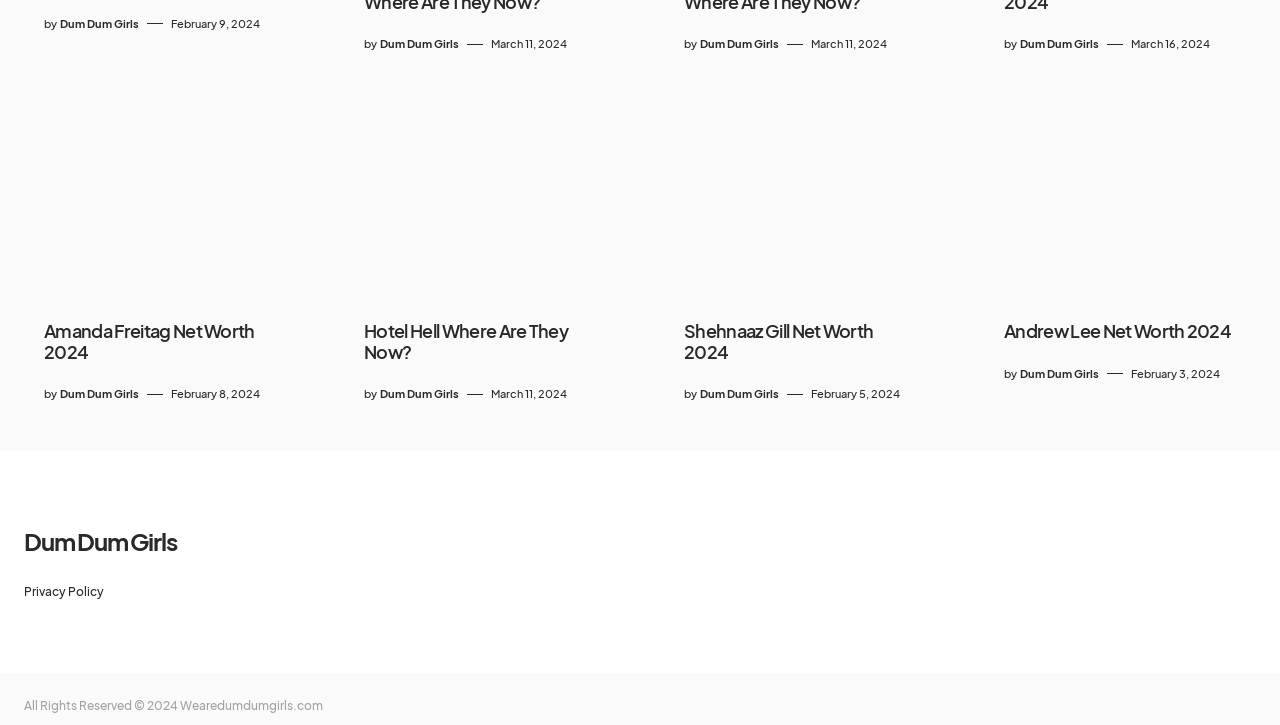Please identify the bounding box coordinates of the clickable element to fulfill the following instruction: "Check Shehnaaz Gill Net Worth 2024". The coordinates should be four float numbers between 0 and 1, i.e., [left, top, right, bottom].

[0.534, 0.443, 0.716, 0.5]